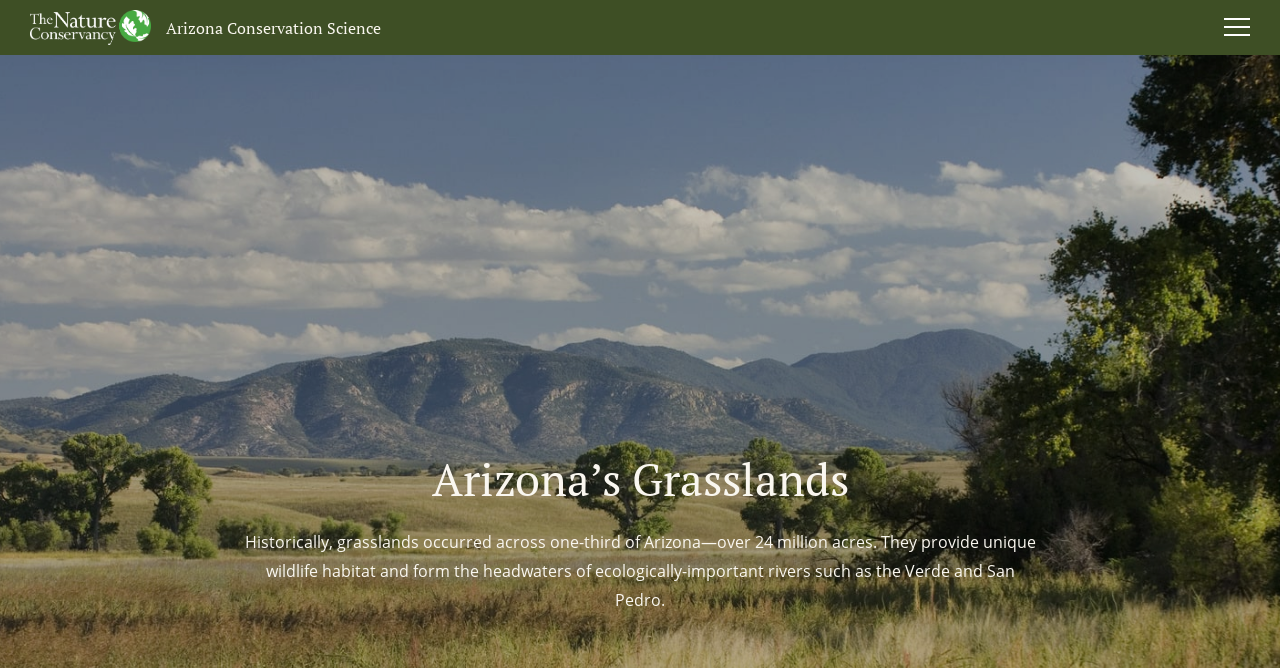Use the details in the image to answer the question thoroughly: 
What is the name of the rivers mentioned in the text?

The static text 'They provide unique wildlife habitat and form the headwaters of ecologically-important rivers such as the Verde and San Pedro.' with a bounding box of [0.191, 0.795, 0.809, 0.914] mentions the Verde and San Pedro rivers as examples of ecologically-important rivers.